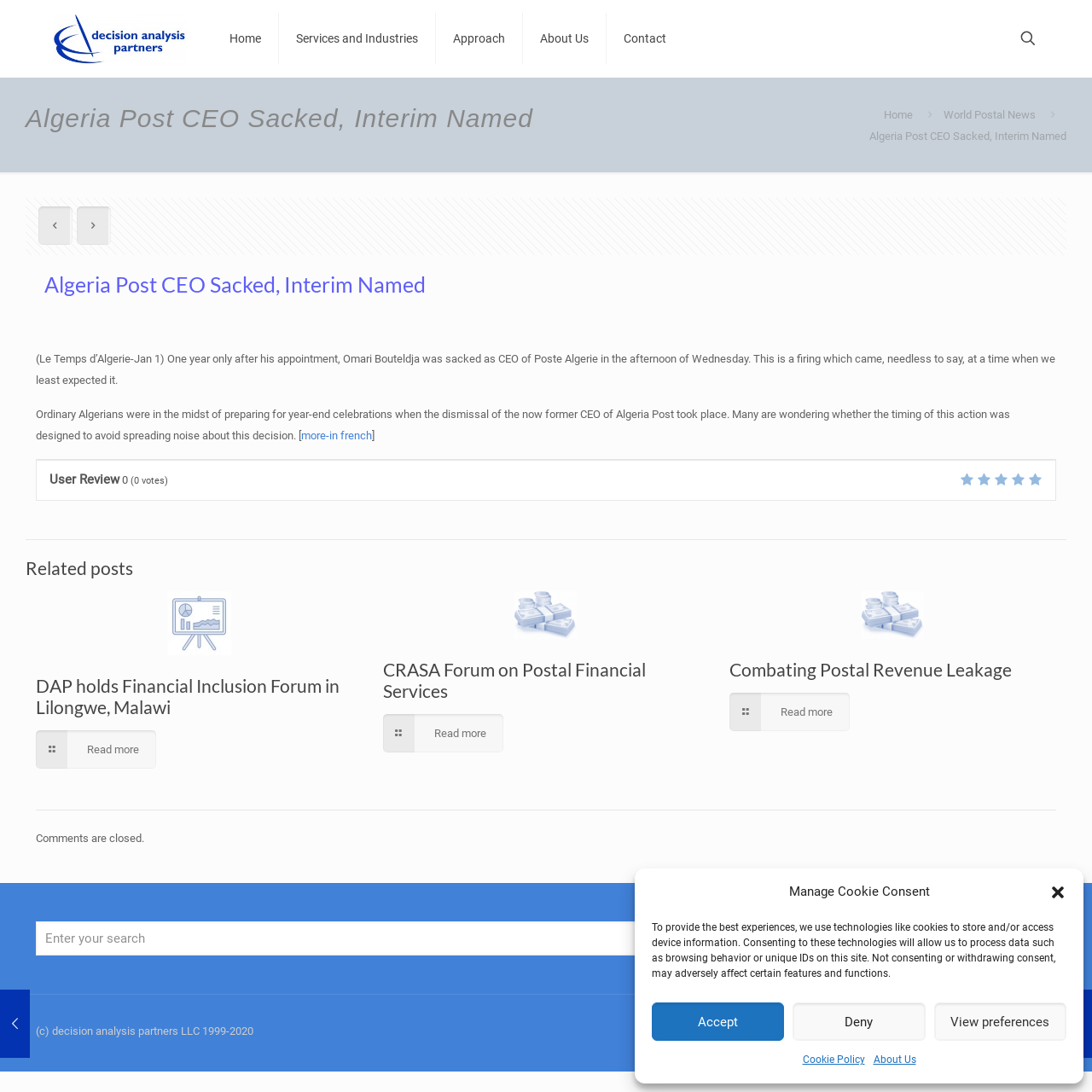Please identify the coordinates of the bounding box that should be clicked to fulfill this instruction: "Go to Home page".

[0.194, 0.0, 0.255, 0.07]